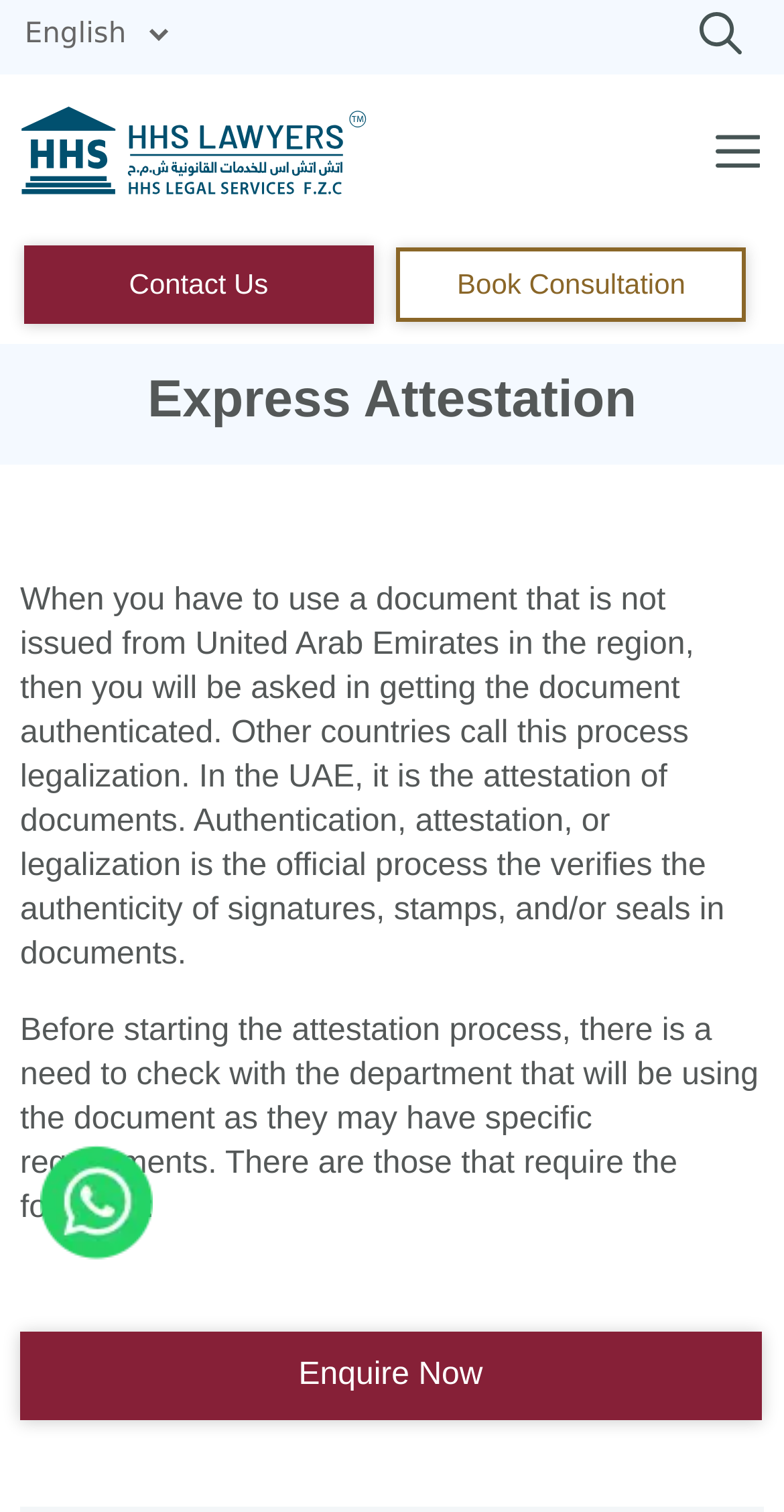Find the bounding box coordinates for the HTML element described in this sentence: "Search". Provide the coordinates as four float numbers between 0 and 1, in the format [left, top, right, bottom].

[0.892, 0.006, 0.946, 0.042]